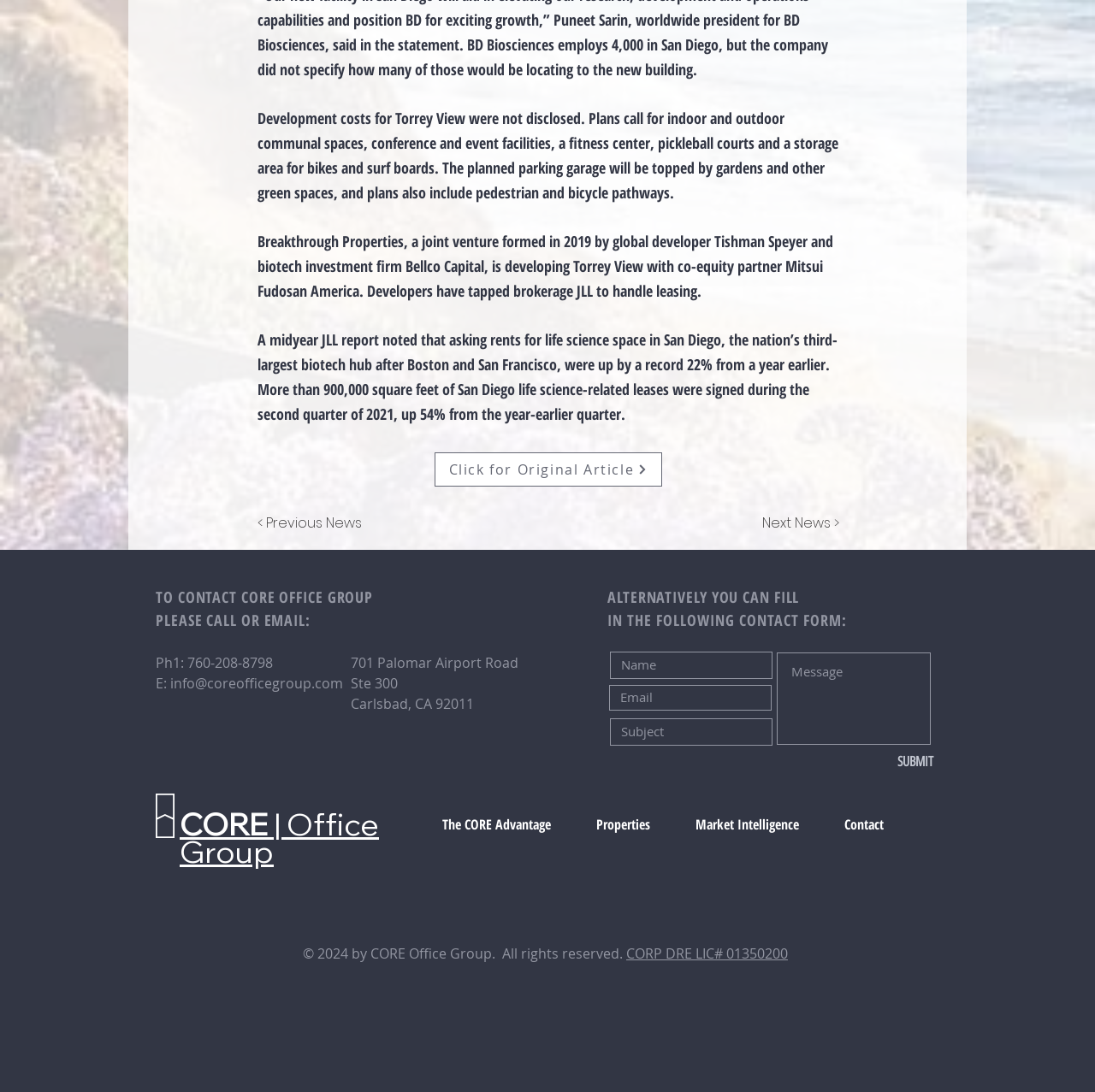Please provide the bounding box coordinates in the format (top-left x, top-left y, bottom-right x, bottom-right y). Remember, all values are floating point numbers between 0 and 1. What is the bounding box coordinate of the region described as: CORP DRE LIC# 01350200

[0.572, 0.864, 0.72, 0.881]